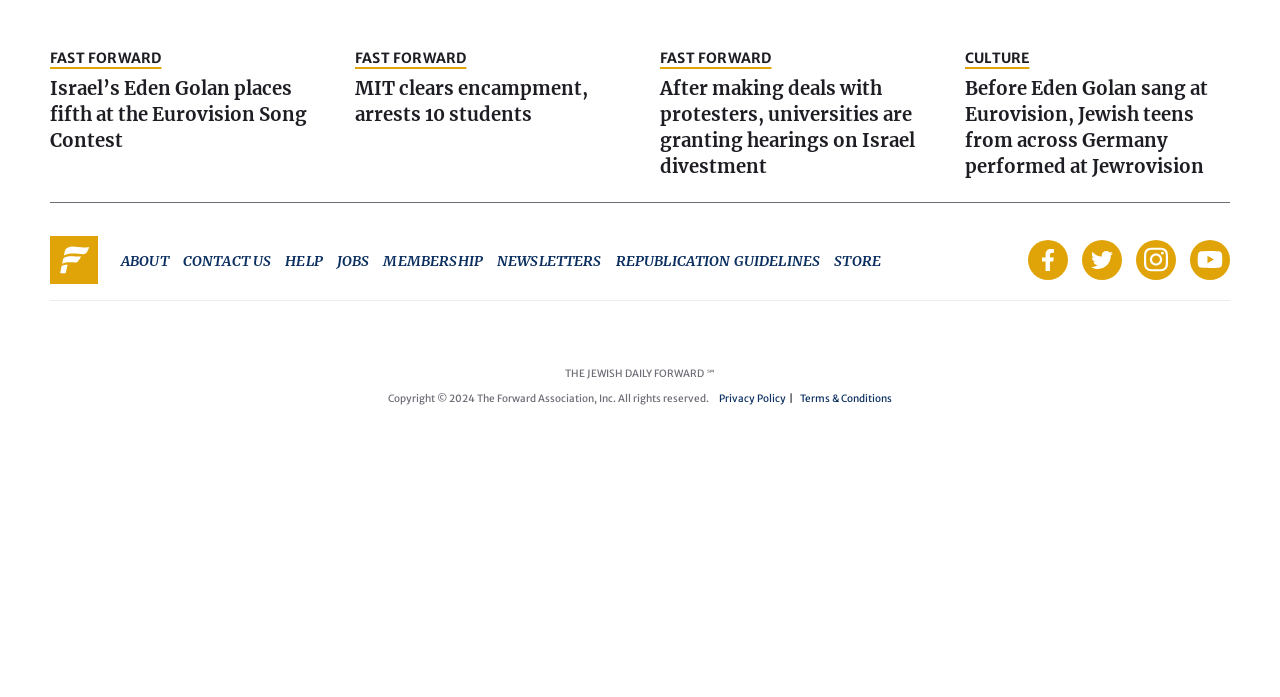How many links are in the footer section?
From the image, respond with a single word or phrase.

9